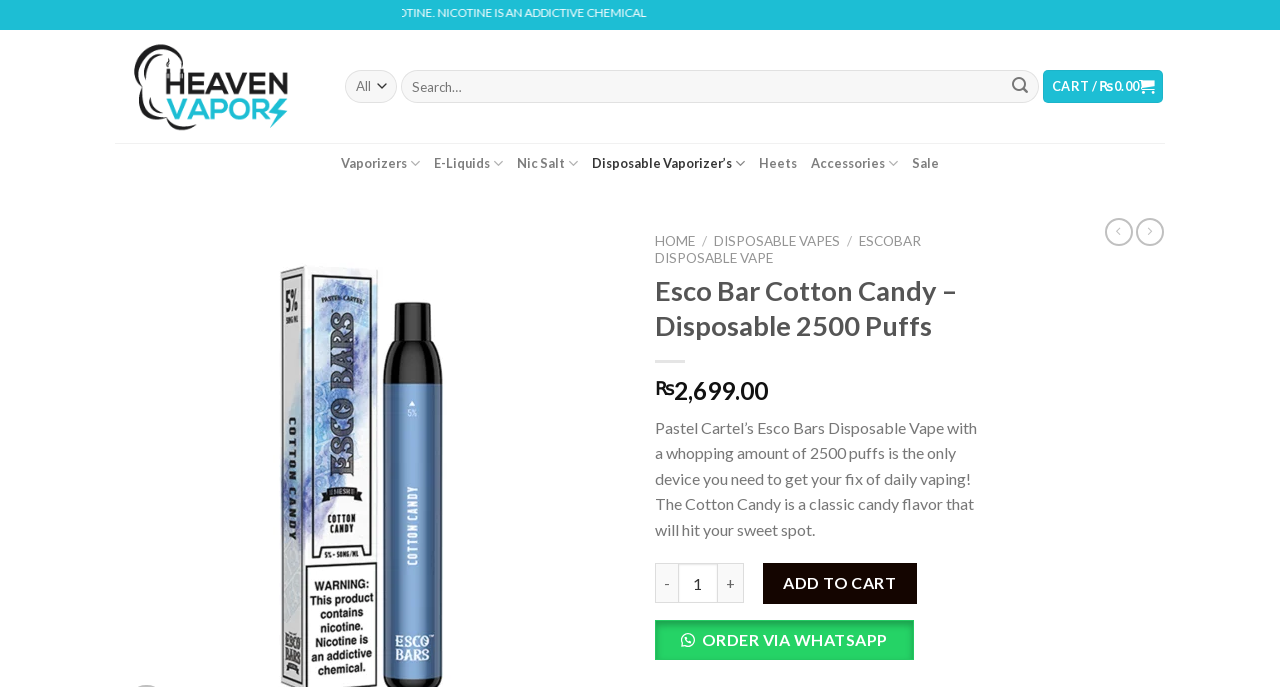Determine the bounding box coordinates of the UI element described by: "parent_node: Search for: name="s" placeholder="Search…"".

[0.314, 0.102, 0.812, 0.15]